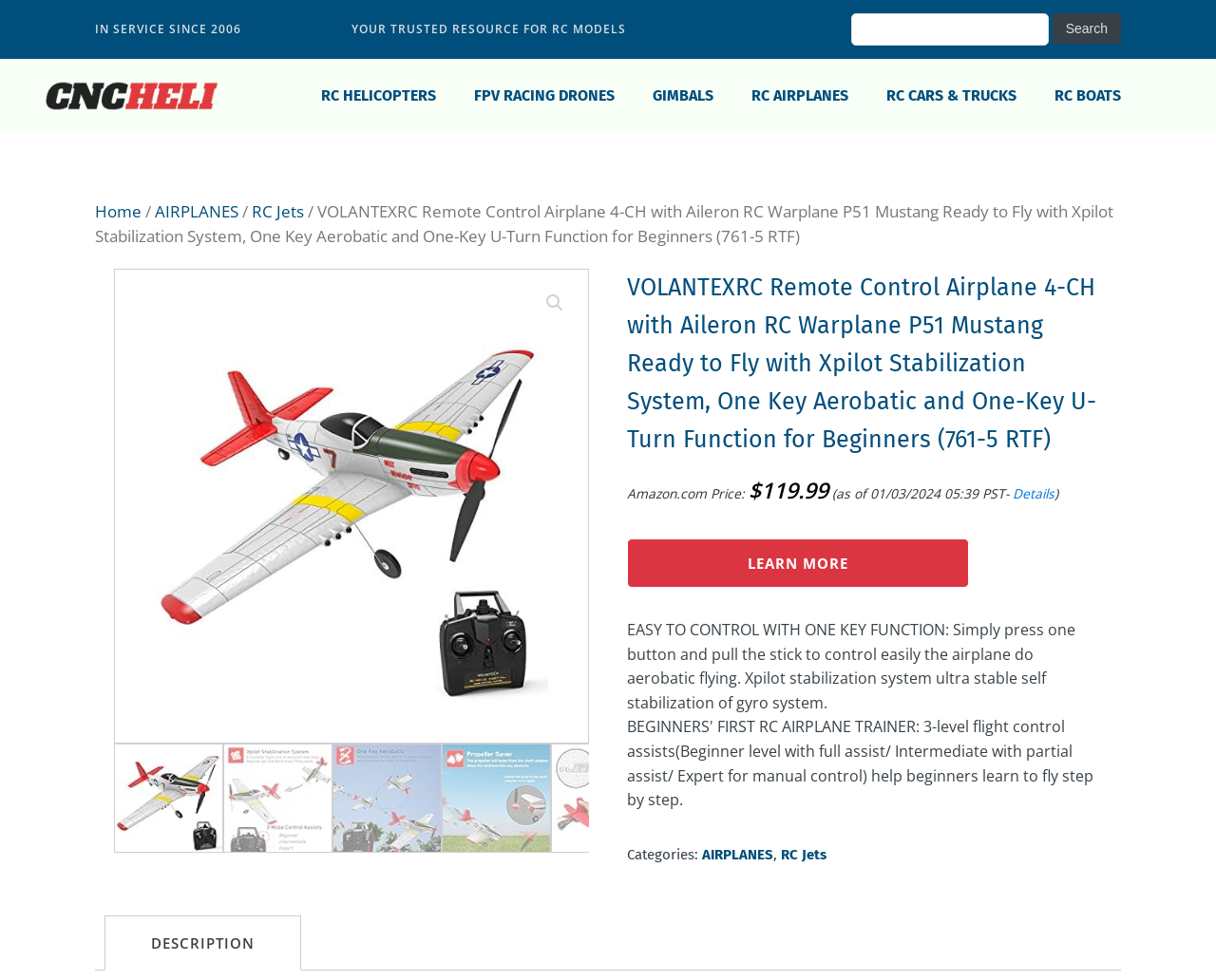Identify the bounding box coordinates of the element to click to follow this instruction: 'Click on RC HELICOPTERS'. Ensure the coordinates are four float values between 0 and 1, provided as [left, top, right, bottom].

[0.248, 0.066, 0.374, 0.129]